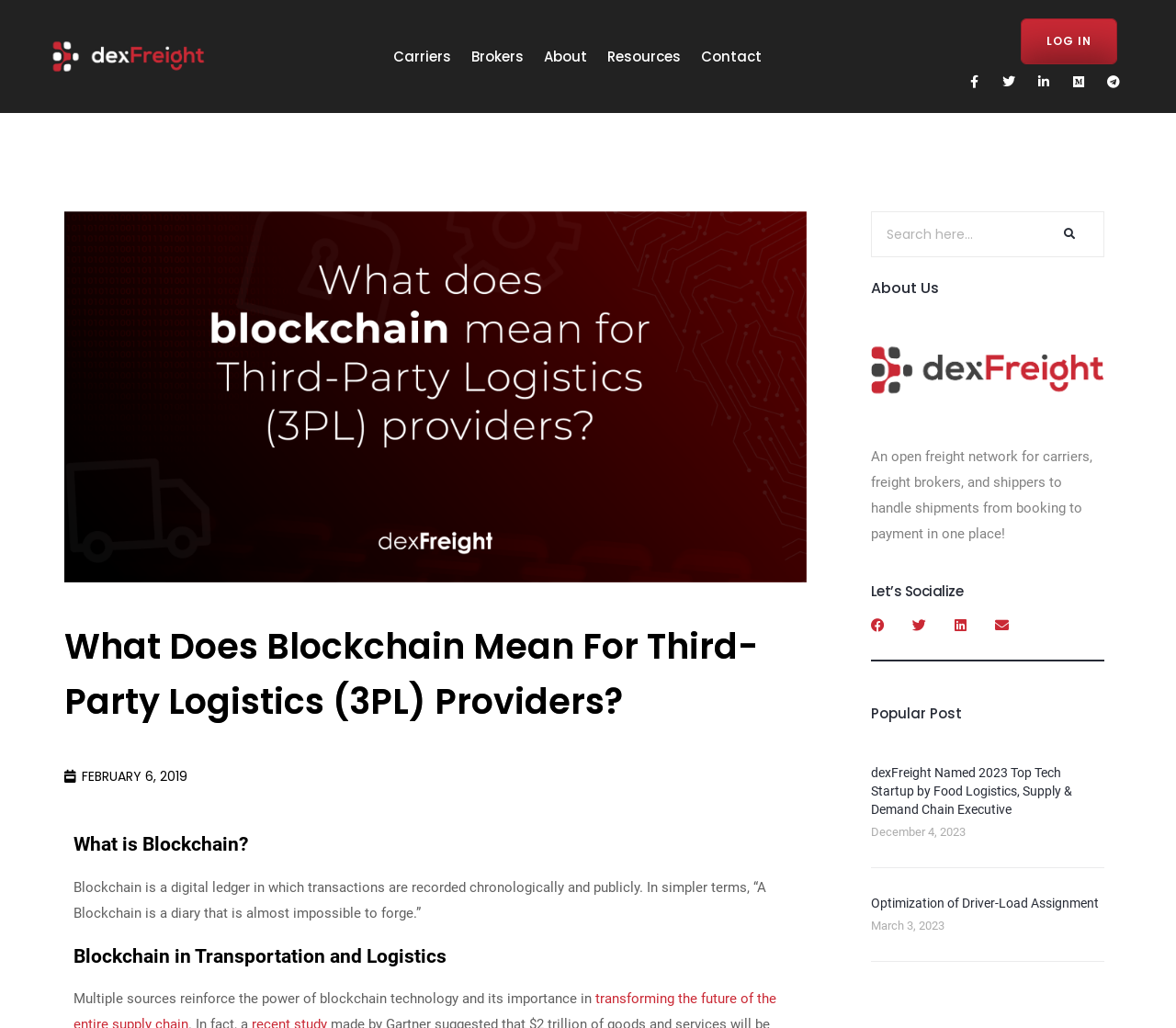Locate the bounding box coordinates of the clickable region necessary to complete the following instruction: "Read the article about dexFreight Named 2023 Top Tech Startup". Provide the coordinates in the format of four float numbers between 0 and 1, i.e., [left, top, right, bottom].

[0.74, 0.745, 0.911, 0.795]